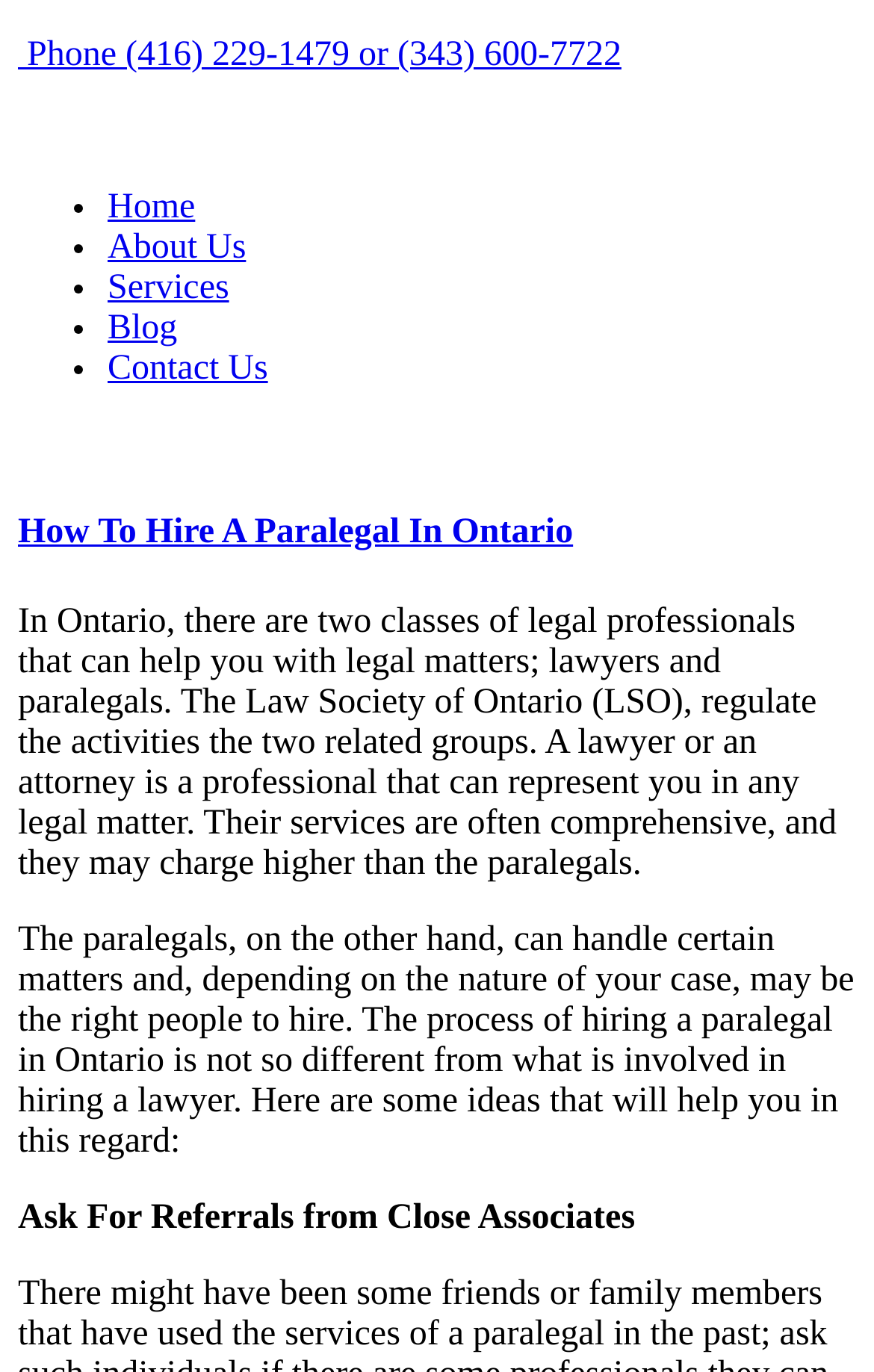Identify the bounding box of the UI element that matches this description: "Home".

[0.123, 0.137, 0.223, 0.165]